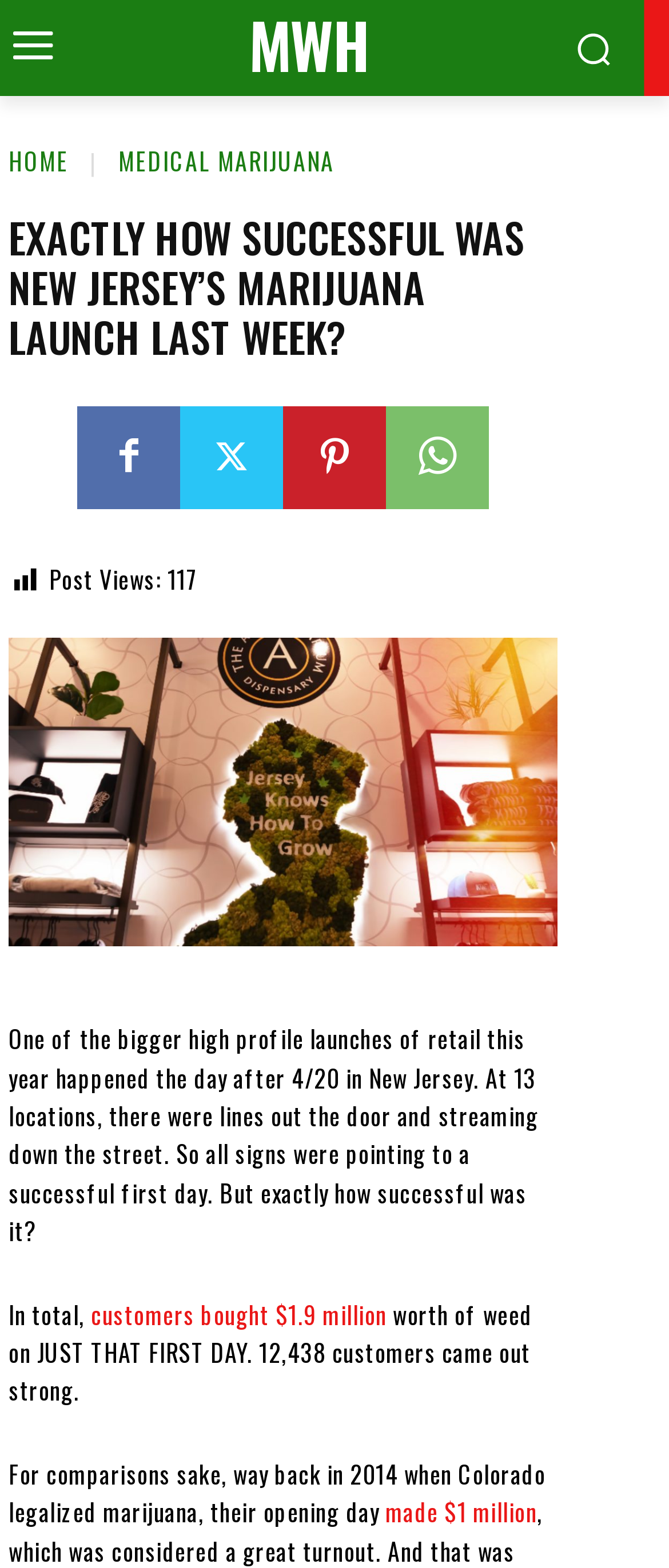Locate the bounding box coordinates of the clickable part needed for the task: "Click the link to read more about customers buying $1.9 million worth of weed".

[0.136, 0.826, 0.578, 0.849]